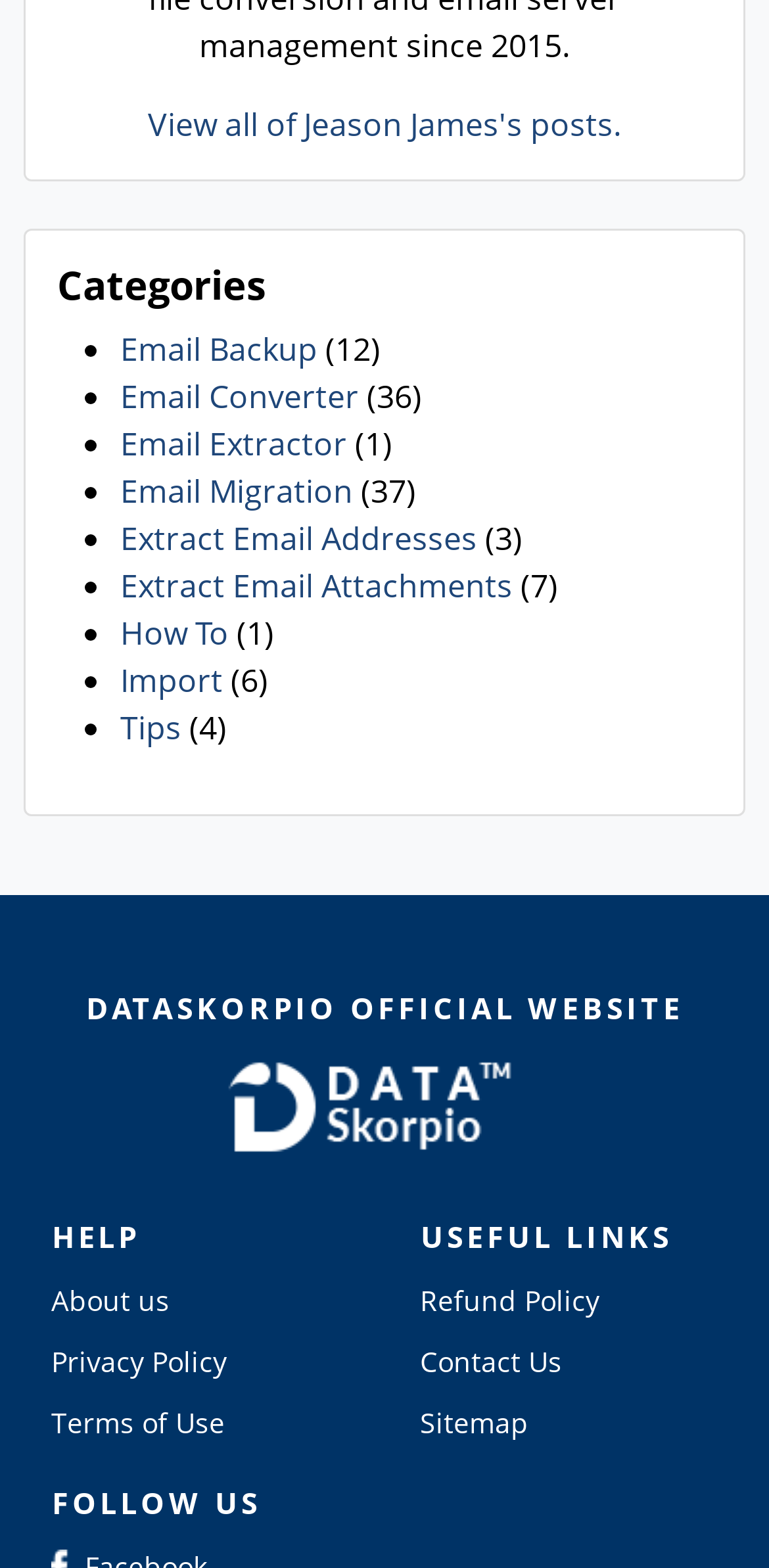What is the link at the top-right corner of the page?
Using the image, respond with a single word or phrase.

View all of Jeason James's posts.